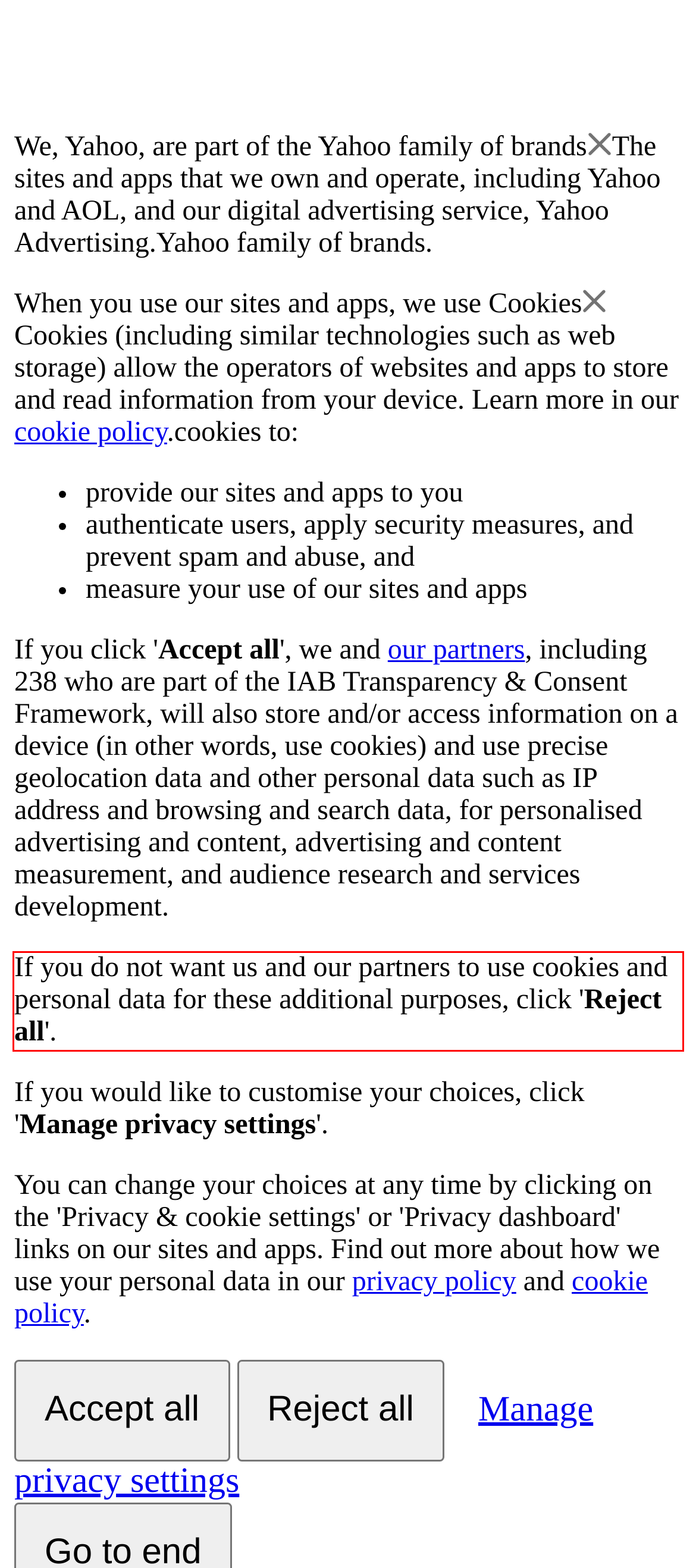You have a screenshot of a webpage with a UI element highlighted by a red bounding box. Use OCR to obtain the text within this highlighted area.

If you do not want us and our partners to use cookies and personal data for these additional purposes, click 'Reject all'.